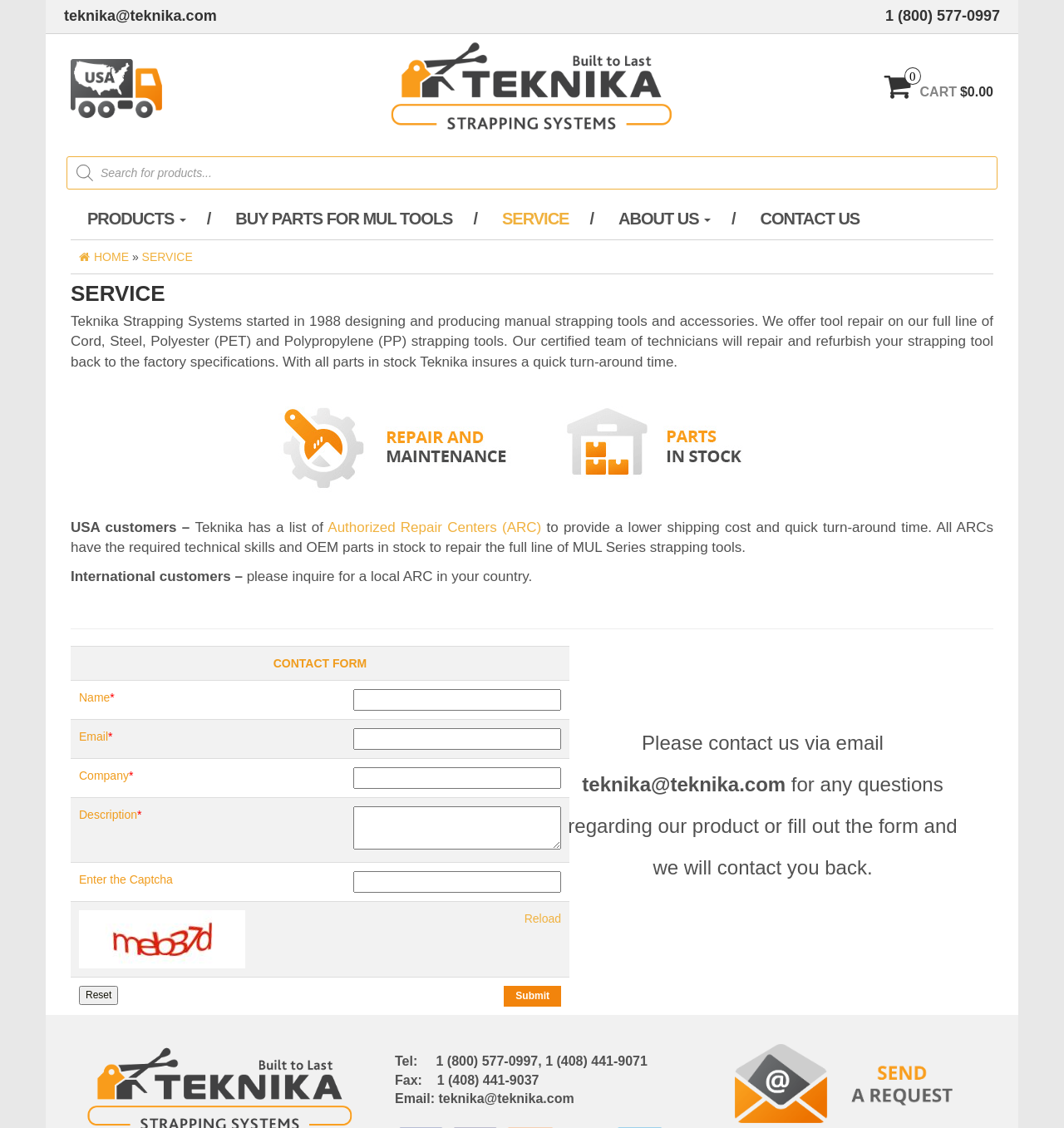Please give a succinct answer using a single word or phrase:
What is the company's contact email?

teknika@teknika.com